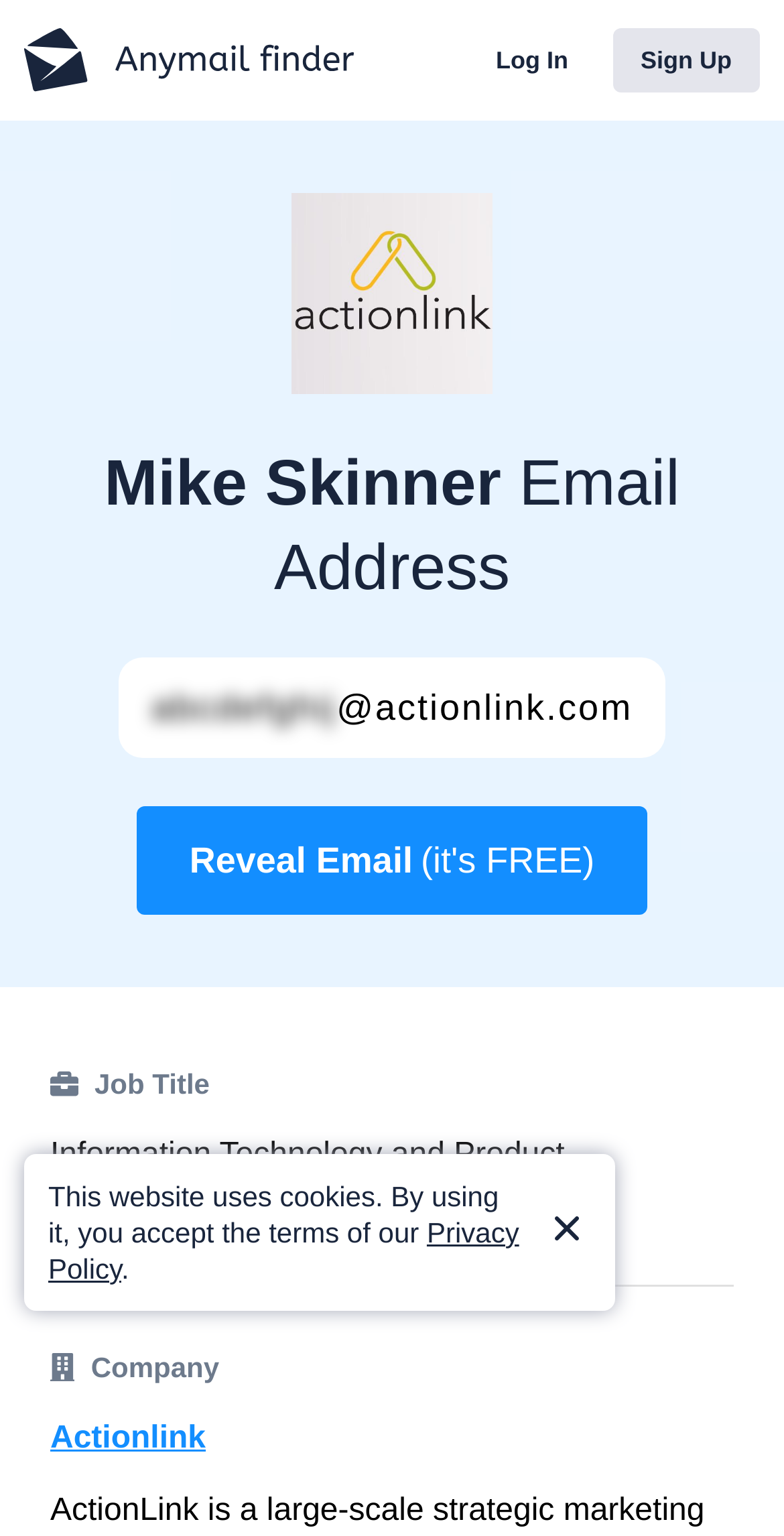Articulate a detailed summary of the webpage's content and design.

The webpage is about finding Mike Skinner's email address for free using Anymail Finder. At the top left, there is a link with an accompanying image, which is likely a logo or icon. To the right of this, there are two links, "Log In" and "Sign Up", positioned horizontally. Below these links, there is a larger image, which is the logo of Actionlink.

The main content of the page is centered, with a heading that reads "Mike Skinner Email Address" followed by a subheading with an email address, "abcdefghij@actionlink.com". Below this, there is a prominent button that says "Reveal Email (it's FREE)".

On the left side of the page, there are three small images, each accompanied by a short piece of text. The first image is above a label that says "Job Title", and the text below it reads "Information Technology and Product Development and Strategic Leadership". The second image is above a label that says "Company", and there is no accompanying text. The third image is above a link that says "Actionlink".

At the bottom of the page, there is a notice that says "This website uses cookies. By using it, you accept the terms of our" followed by a link to the "Privacy Policy". To the right of this notice, there is a button with an image, but no text.